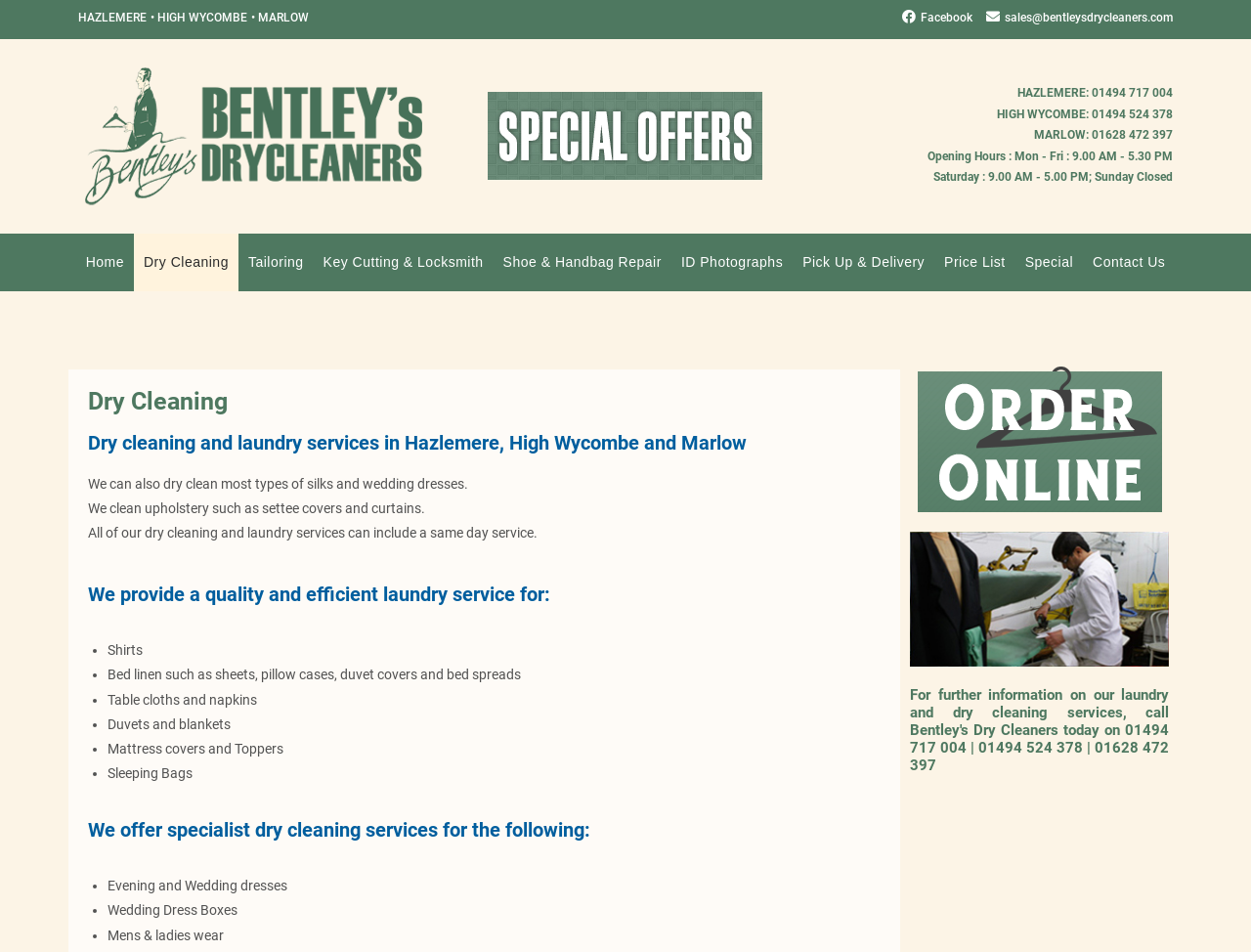What are the three locations of Bentley's Dry Cleaners?
Give a one-word or short phrase answer based on the image.

Hazlemere, High Wycombe, Marlow